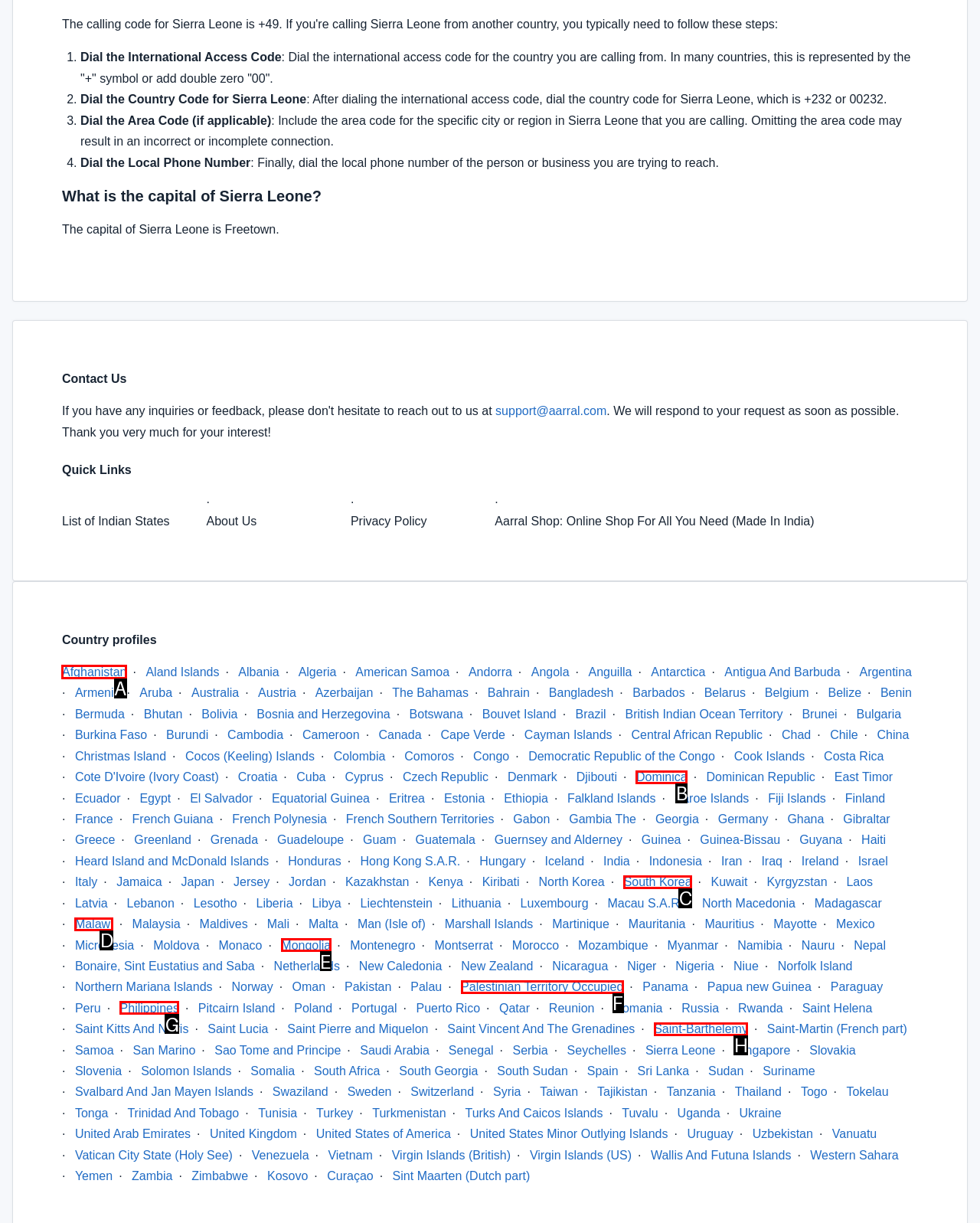Identify the correct HTML element to click to accomplish this task: Learn about 'Afghanistan'
Respond with the letter corresponding to the correct choice.

A